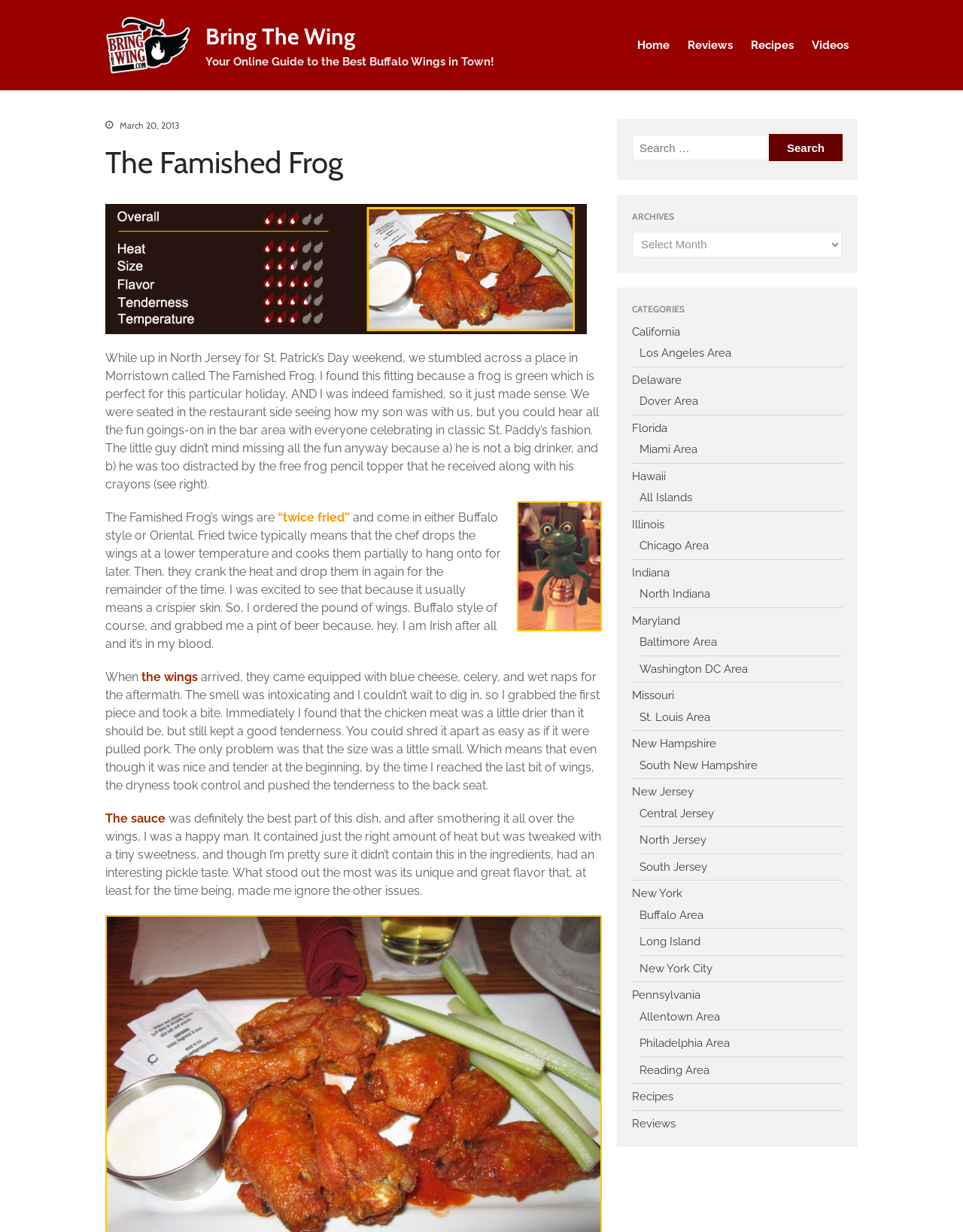Find and specify the bounding box coordinates that correspond to the clickable region for the instruction: "Search for something".

[0.832, 0.132, 0.98, 0.153]